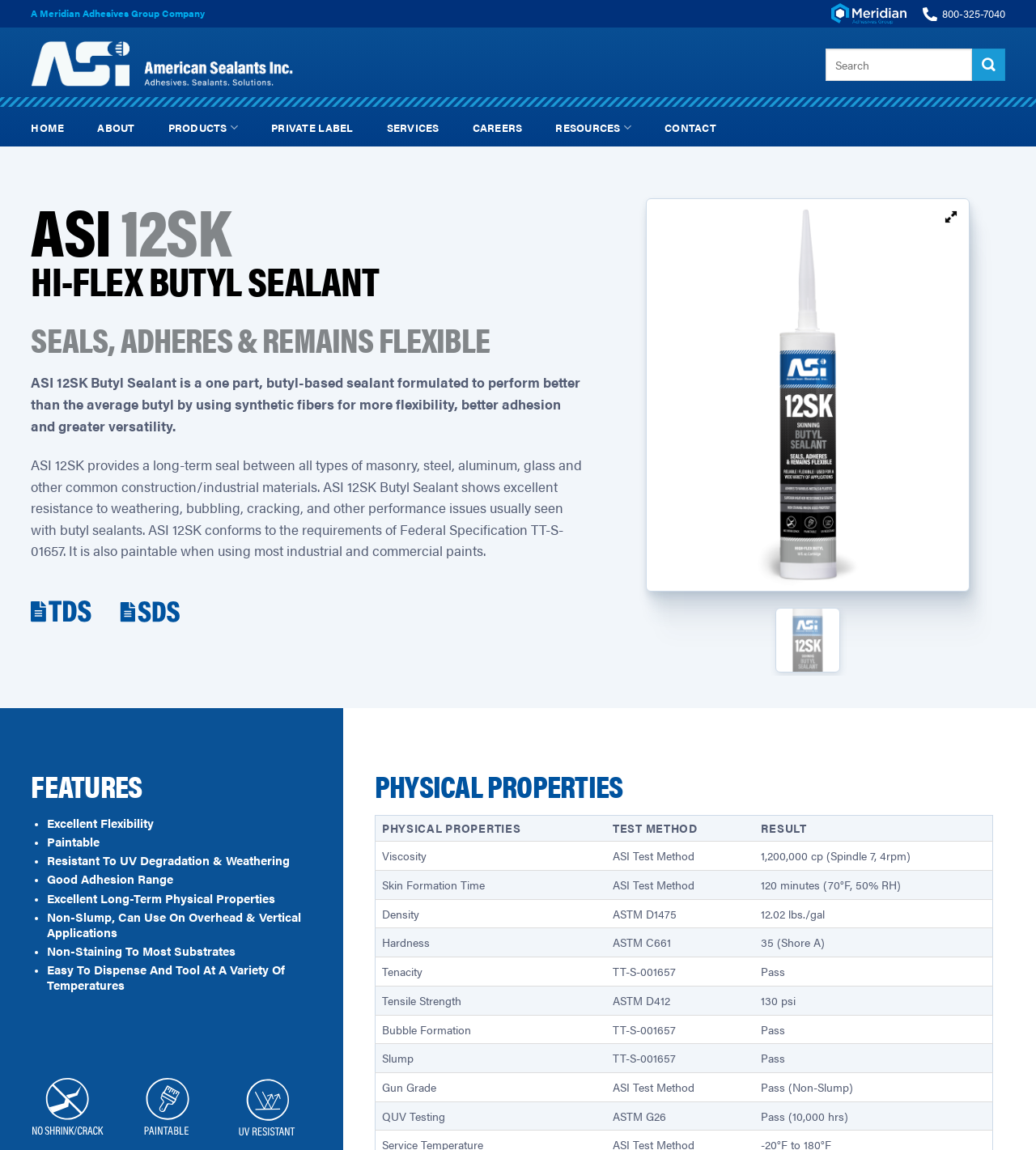What is the name of the company that produces ASI 12SK?
Answer the question with a single word or phrase by looking at the picture.

American Sealants Inc.